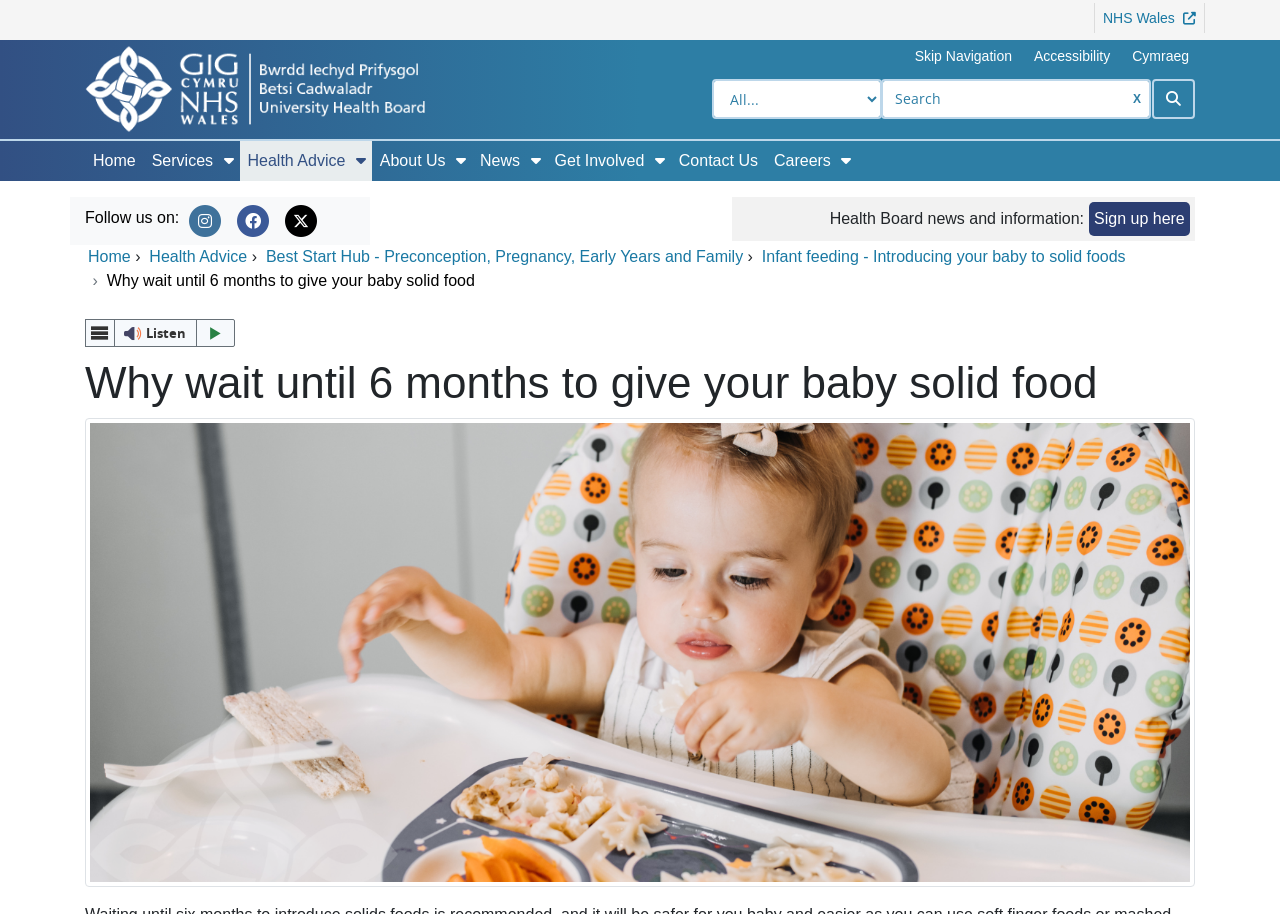Locate the bounding box coordinates of the clickable region to complete the following instruction: "Read about introducing your baby to solid foods."

[0.595, 0.271, 0.879, 0.29]